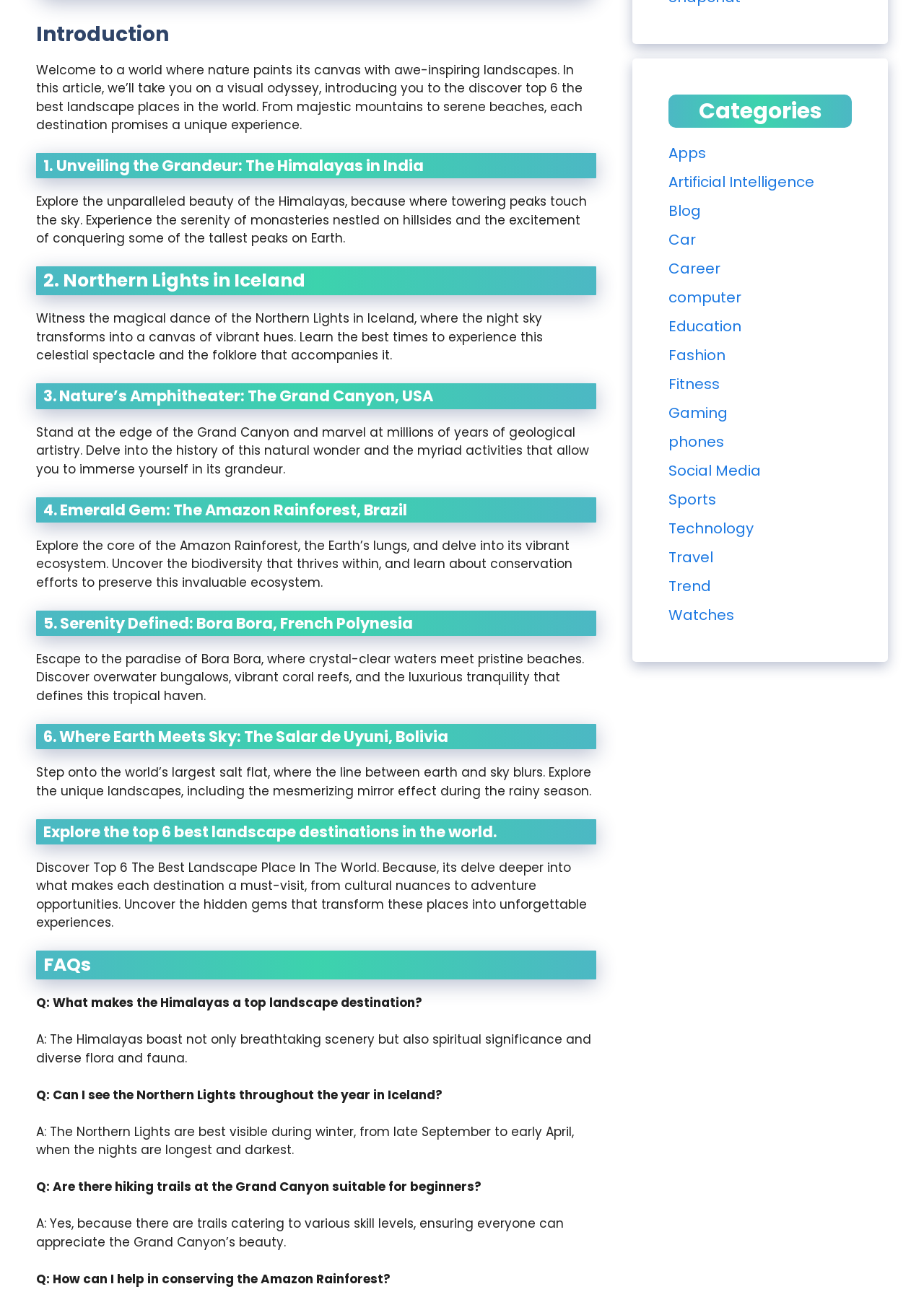Find the bounding box coordinates for the HTML element specified by: "Social Media".

[0.723, 0.352, 0.823, 0.367]